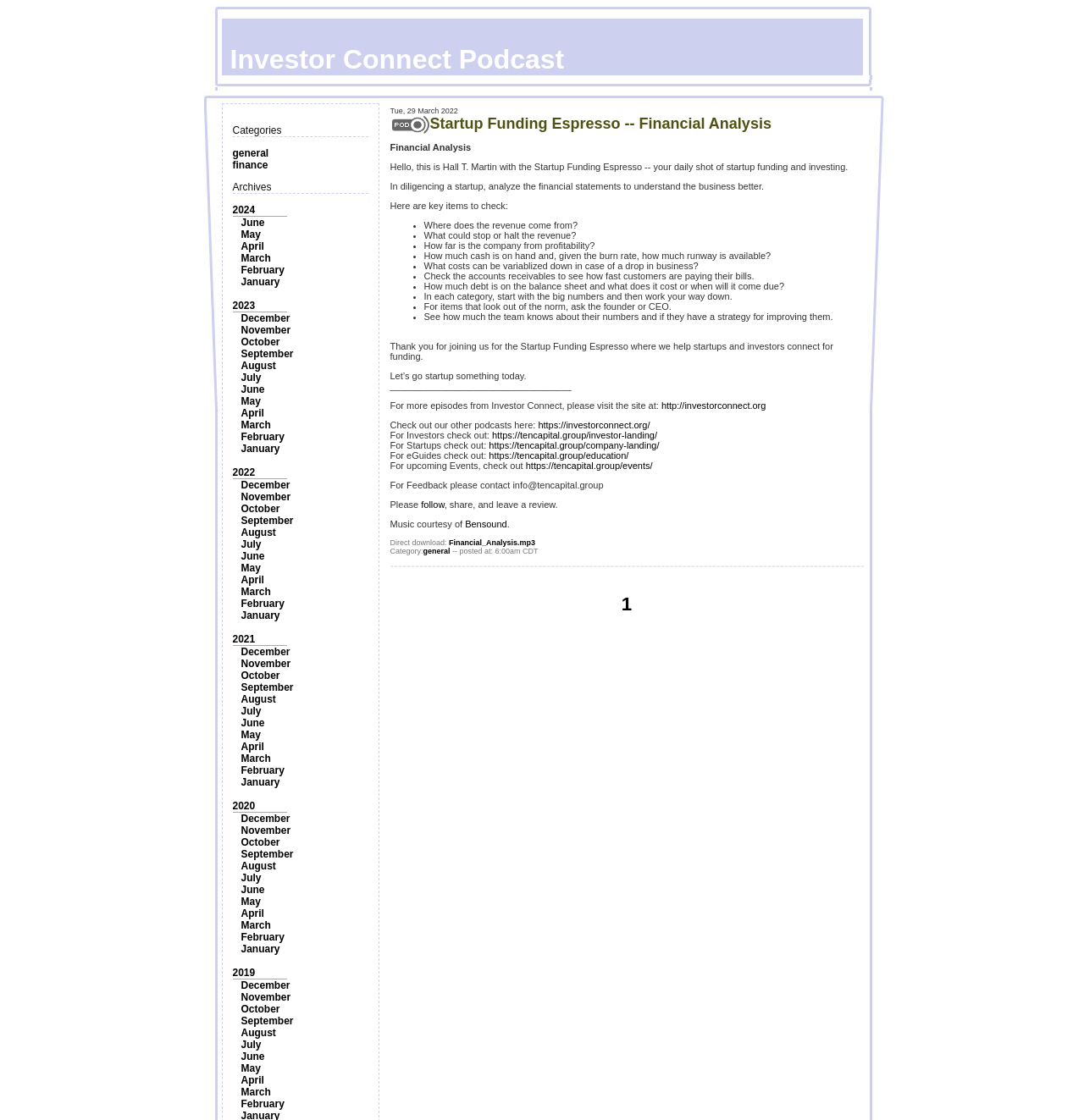Show me the bounding box coordinates of the clickable region to achieve the task as per the instruction: "Visit the 'finance' category".

[0.214, 0.142, 0.247, 0.153]